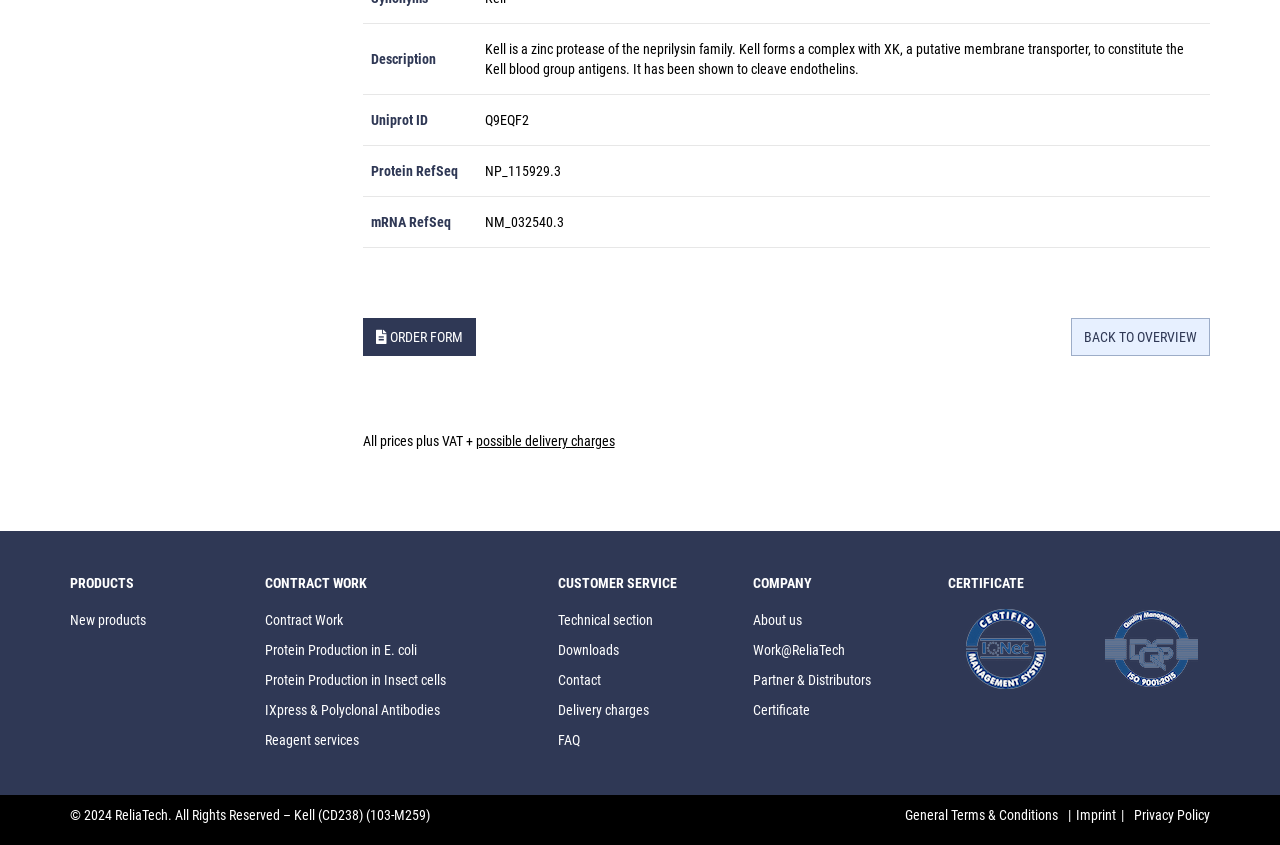What is the copyright information?
Based on the image, provide a one-word or brief-phrase response.

© 2024 ReliaTech. All Rights Reserved